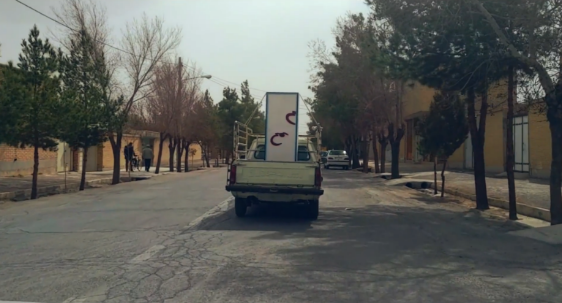What is the atmosphere of the scene?
Using the information from the image, provide a comprehensive answer to the question.

The scene is tranquil, with a slightly overcast sky, contributing to a subdued atmosphere typical of a quiet urban area, which suggests a peaceful and calm environment.